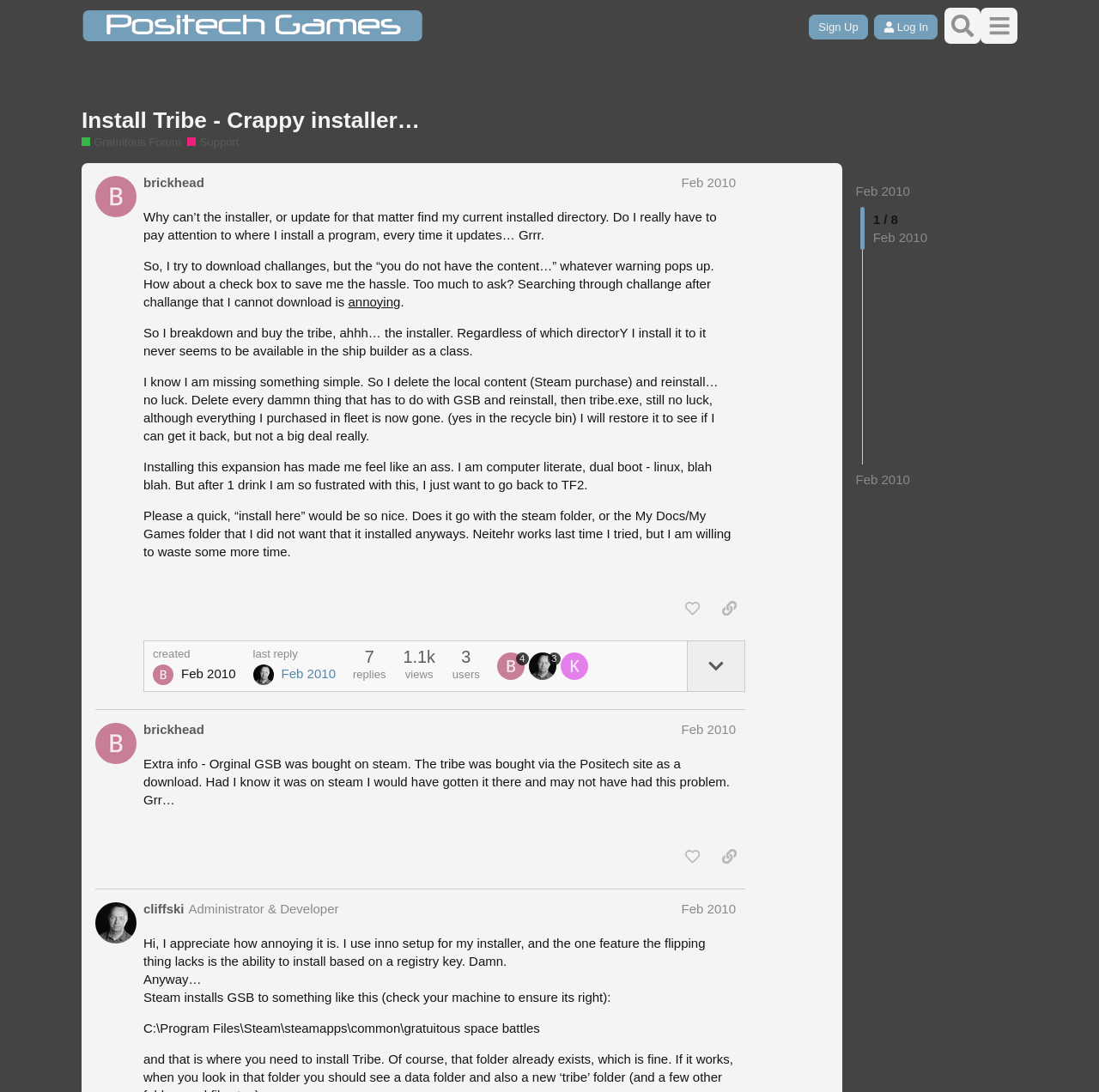Give a one-word or short phrase answer to this question: 
What is the platform where the user originally bought the game?

Steam